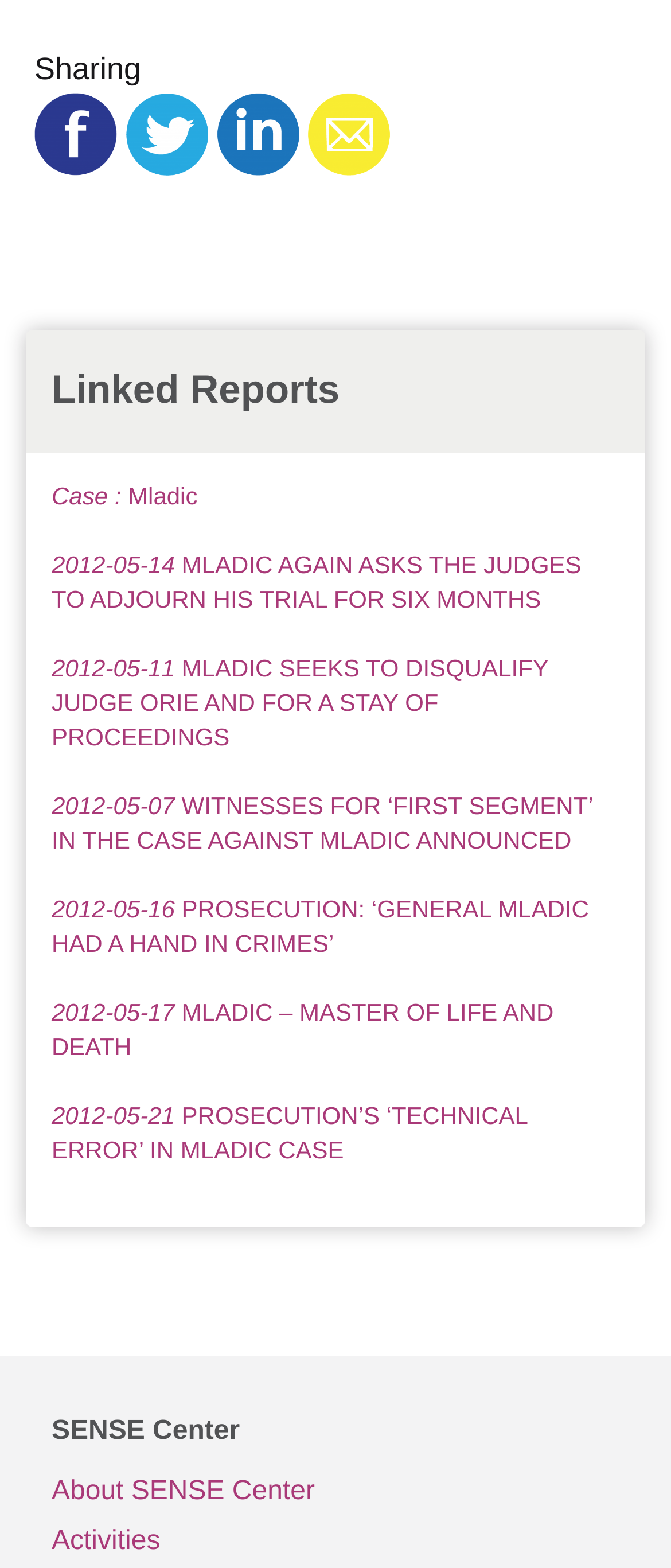Reply to the question with a single word or phrase:
What is the date of the last linked report?

2012-05-21